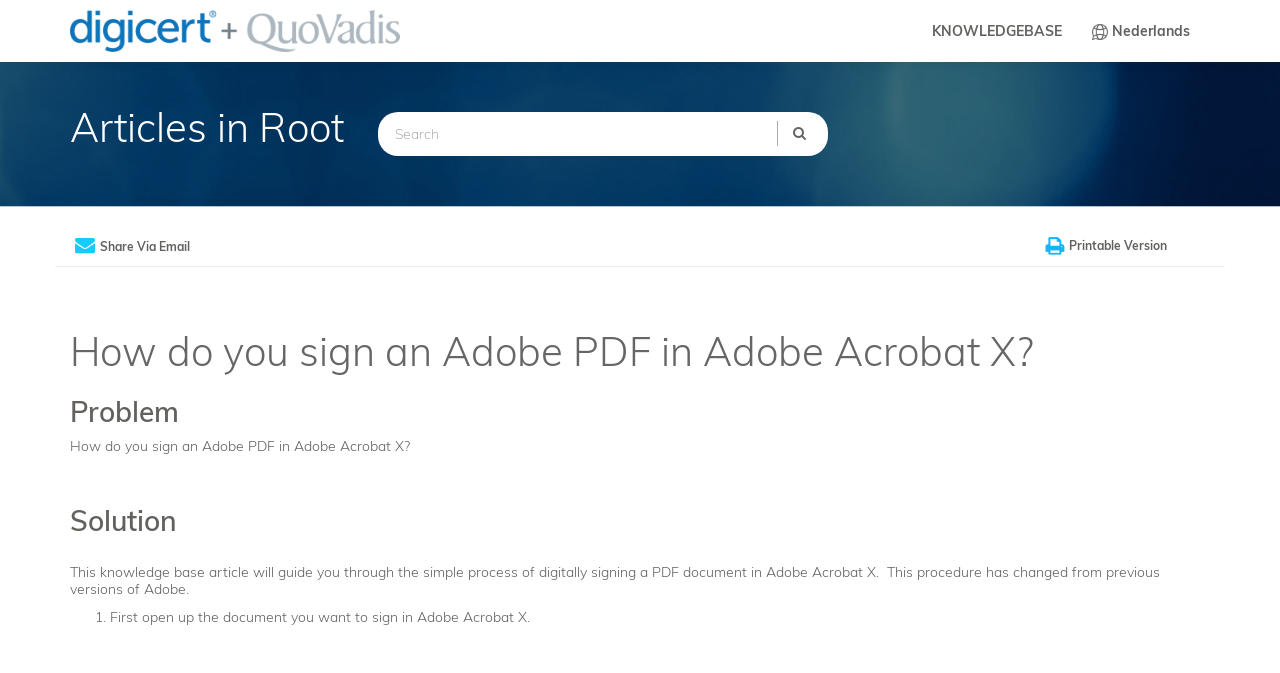Provide your answer in one word or a succinct phrase for the question: 
What is the format of the printable version?

PDF